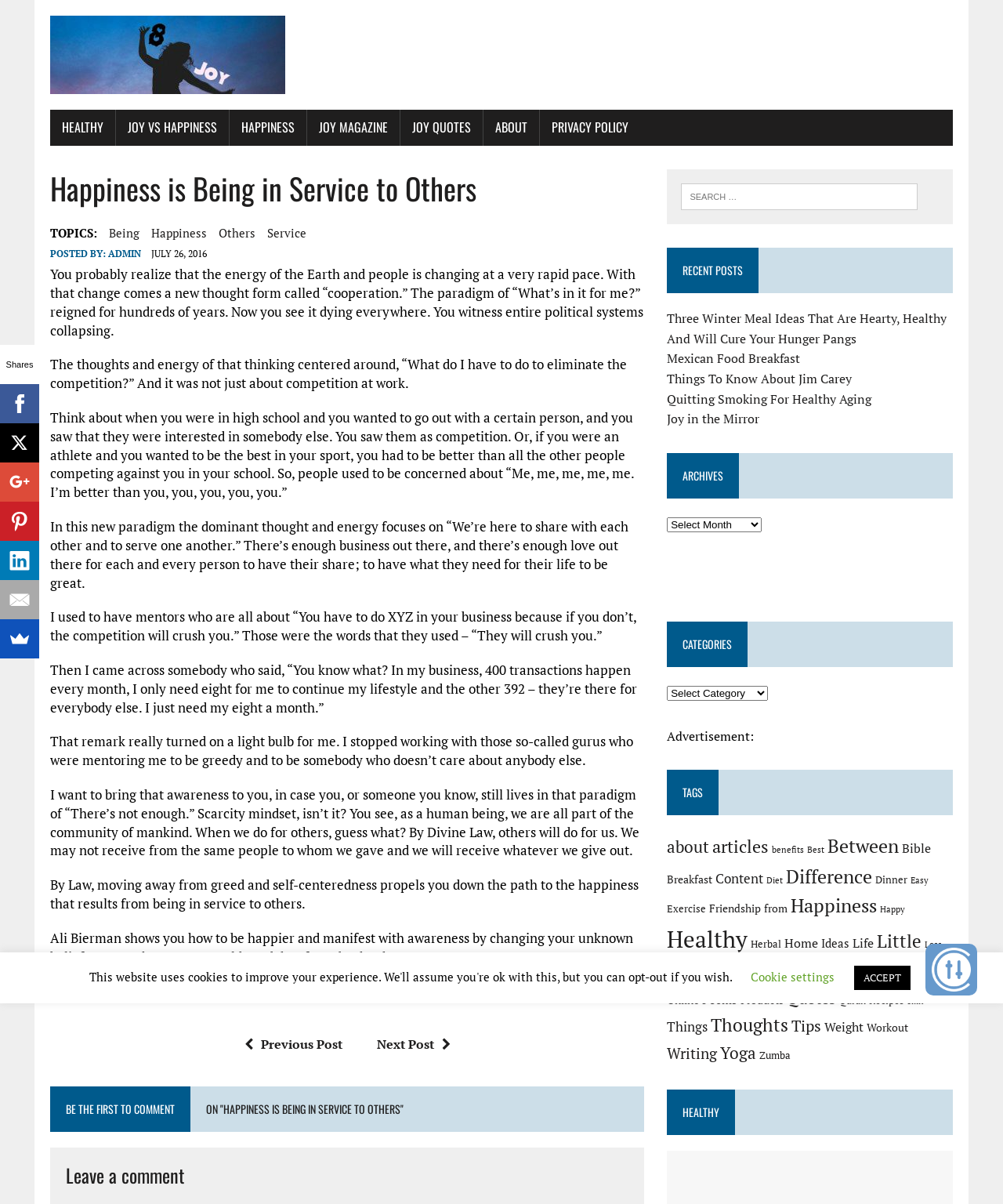Determine the bounding box coordinates of the section to be clicked to follow the instruction: "Click on the 'Next Post' button". The coordinates should be given as four float numbers between 0 and 1, formatted as [left, top, right, bottom].

[0.376, 0.86, 0.457, 0.874]